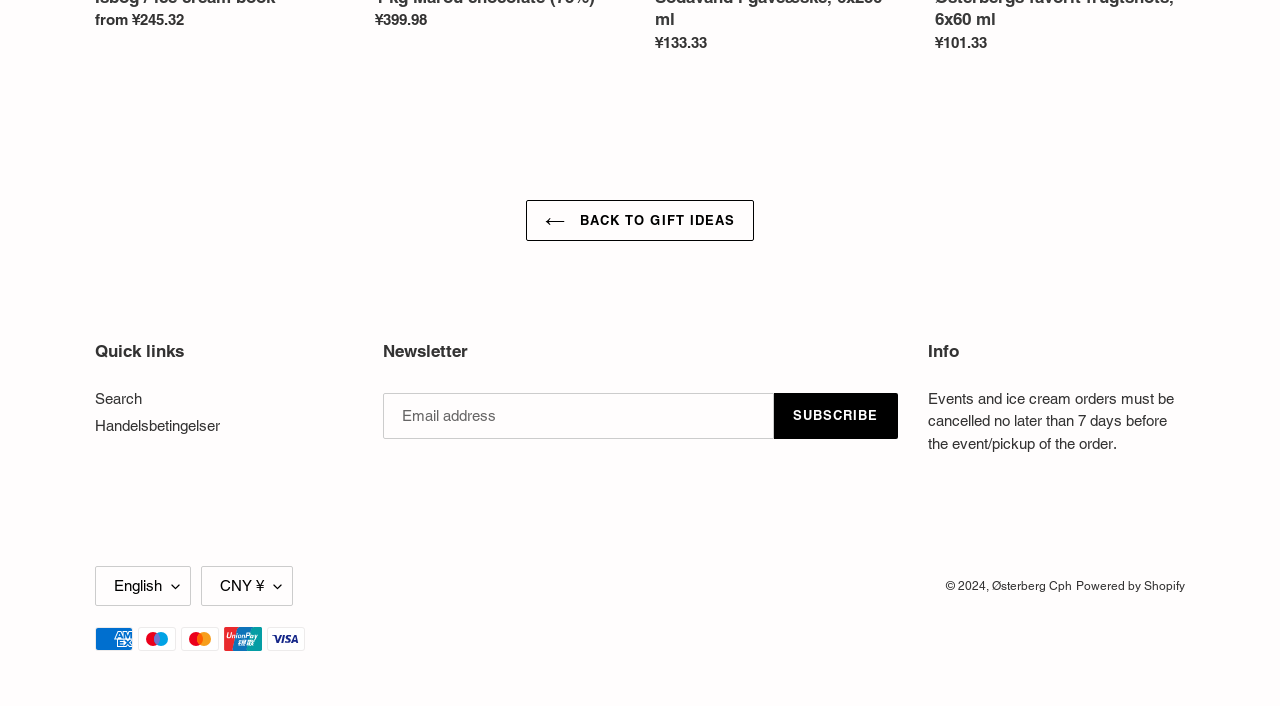What payment methods are accepted?
Look at the image and answer the question using a single word or phrase.

American Express, Maestro, Mastercard, Union Pay, Visa